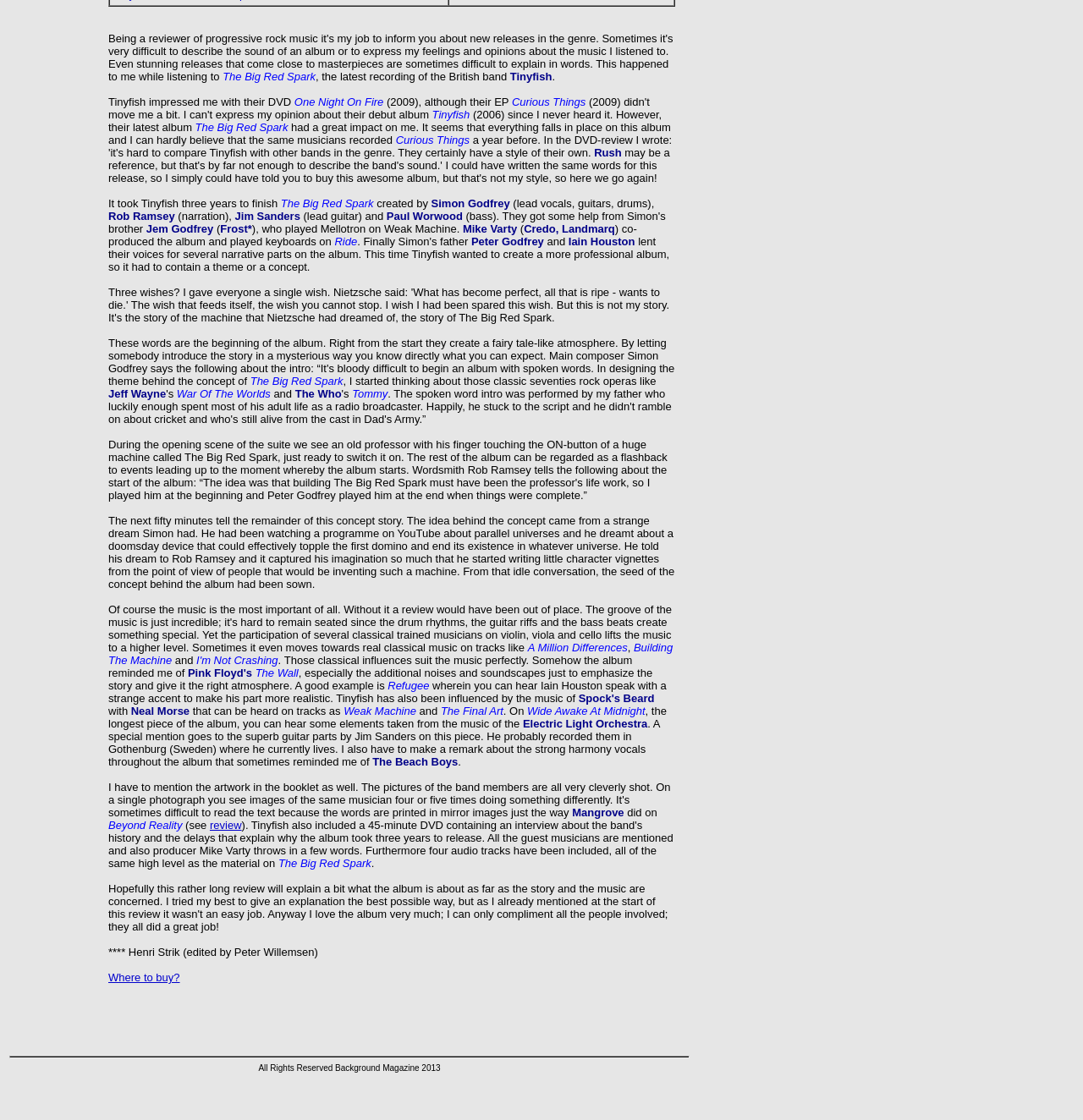Extract the bounding box of the UI element described as: "review".

[0.194, 0.731, 0.223, 0.742]